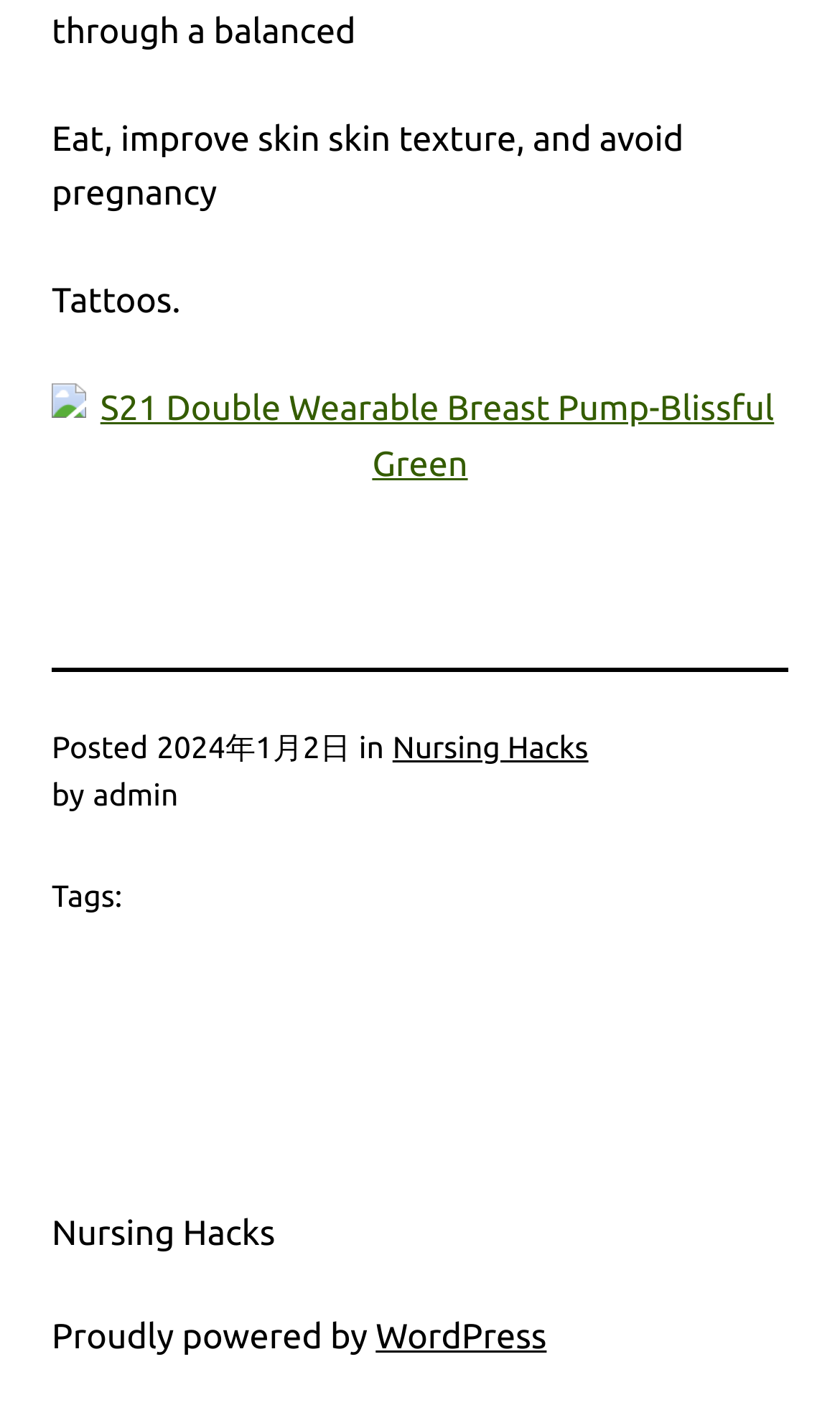Extract the bounding box coordinates for the described element: "Nursing Hacks". The coordinates should be represented as four float numbers between 0 and 1: [left, top, right, bottom].

[0.062, 0.851, 0.328, 0.878]